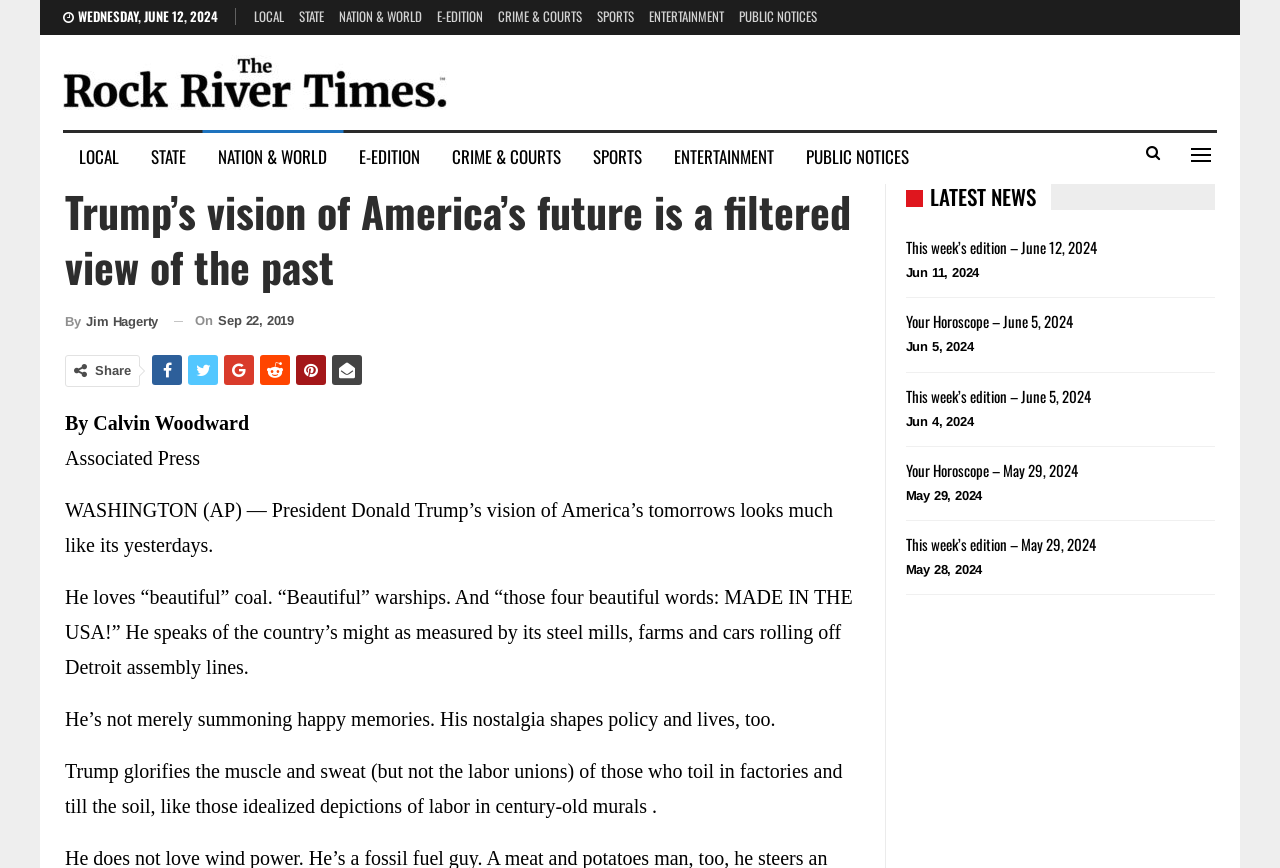Give a one-word or phrase response to the following question: Who is the author of the news article?

Calvin Woodward